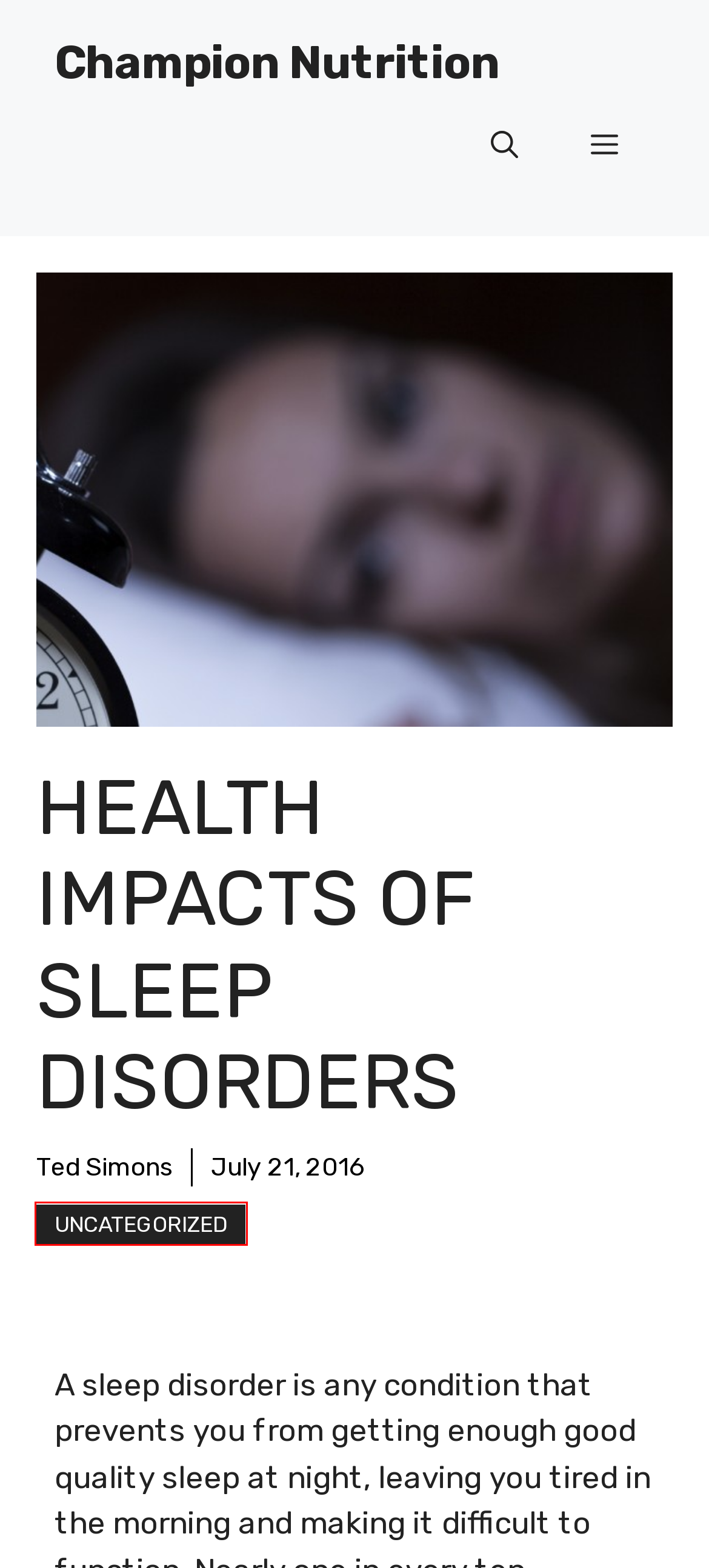Given a screenshot of a webpage with a red bounding box highlighting a UI element, determine which webpage description best matches the new webpage that appears after clicking the highlighted element. Here are the candidates:
A. Toniiq Quercetin Capsules Review - Champion Nutrition
B. Uncategorized Archives - Champion Nutrition
C. Ted Simons, Author at Champion Nutrition
D. FORCE FACTOR Forebrain Nootropic Brain Supplement Review - Champion Nutrition
E. Food Allergy and Brain Health - Champion Nutrition
F. Life Extension Optimized Quercetin Review - Champion Nutrition
G. Genex Huperzine A 200mcg Review - Champion Nutrition
H. Walking: What Are The Benefits - Champion Nutrition

B